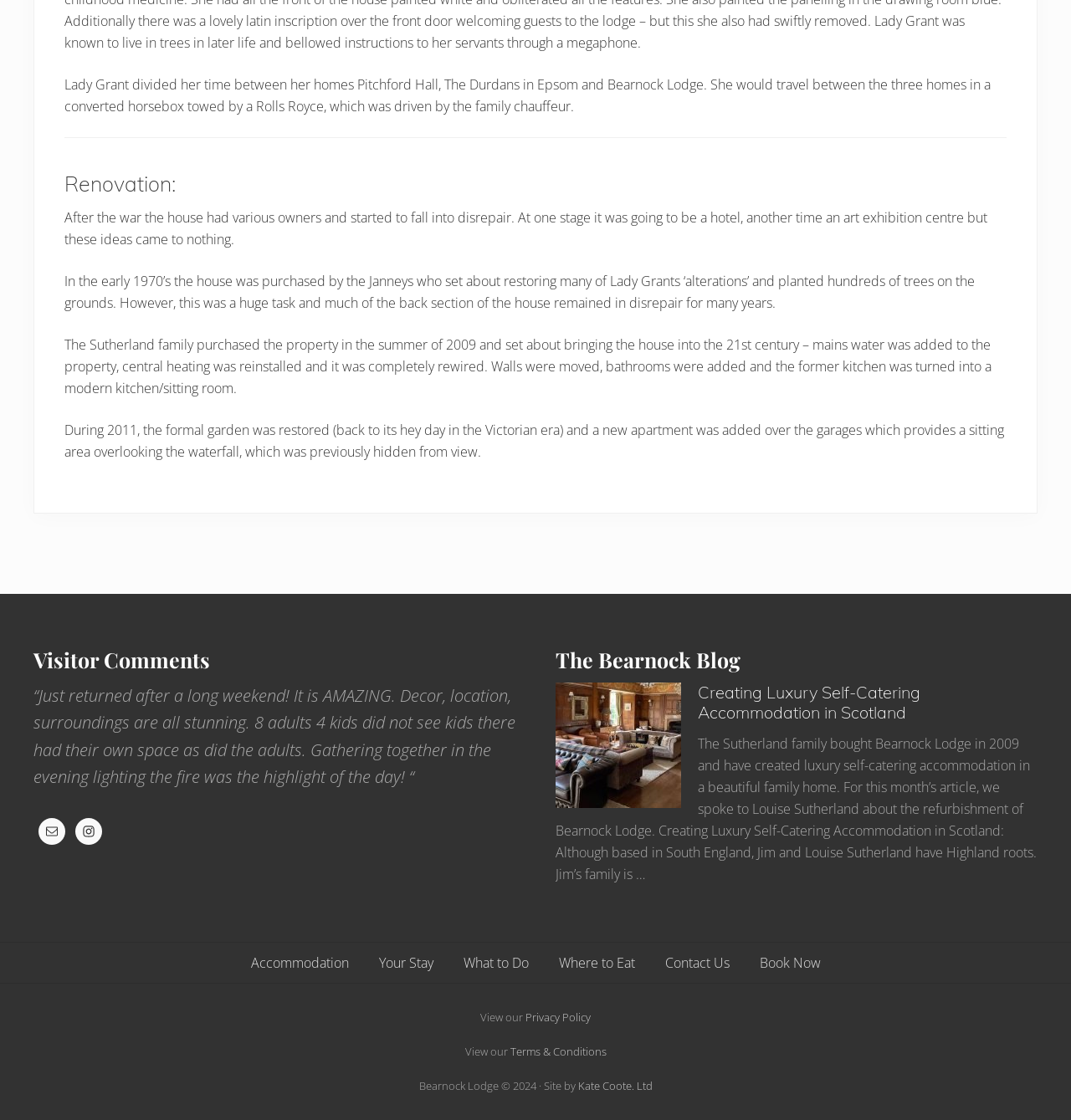What is the name of the article in the Bearnock Blog section?
Please answer the question as detailed as possible.

The article in the Bearnock Blog section is titled 'Creating Luxury Self-Catering Accommodation in Scotland', which is about the refurbishment of Bearnock Lodge by the Sutherland family.